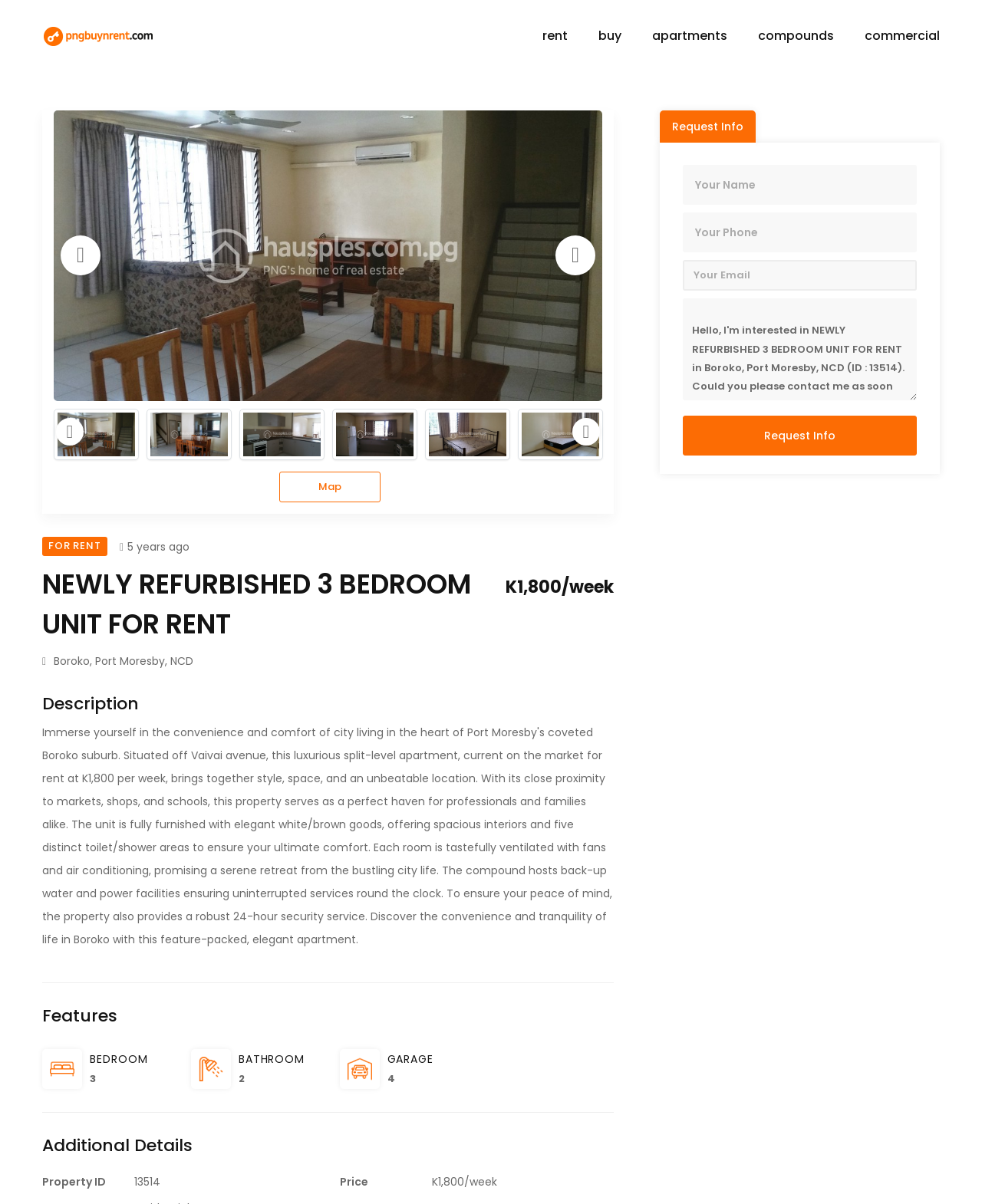Using the elements shown in the image, answer the question comprehensively: What is the purpose of the 'Request Info' tab?

I found the purpose of the 'Request Info' tab by looking at the tablist element and its corresponding tabpanel element, which contains textboxes and a button to request information about the apartment.